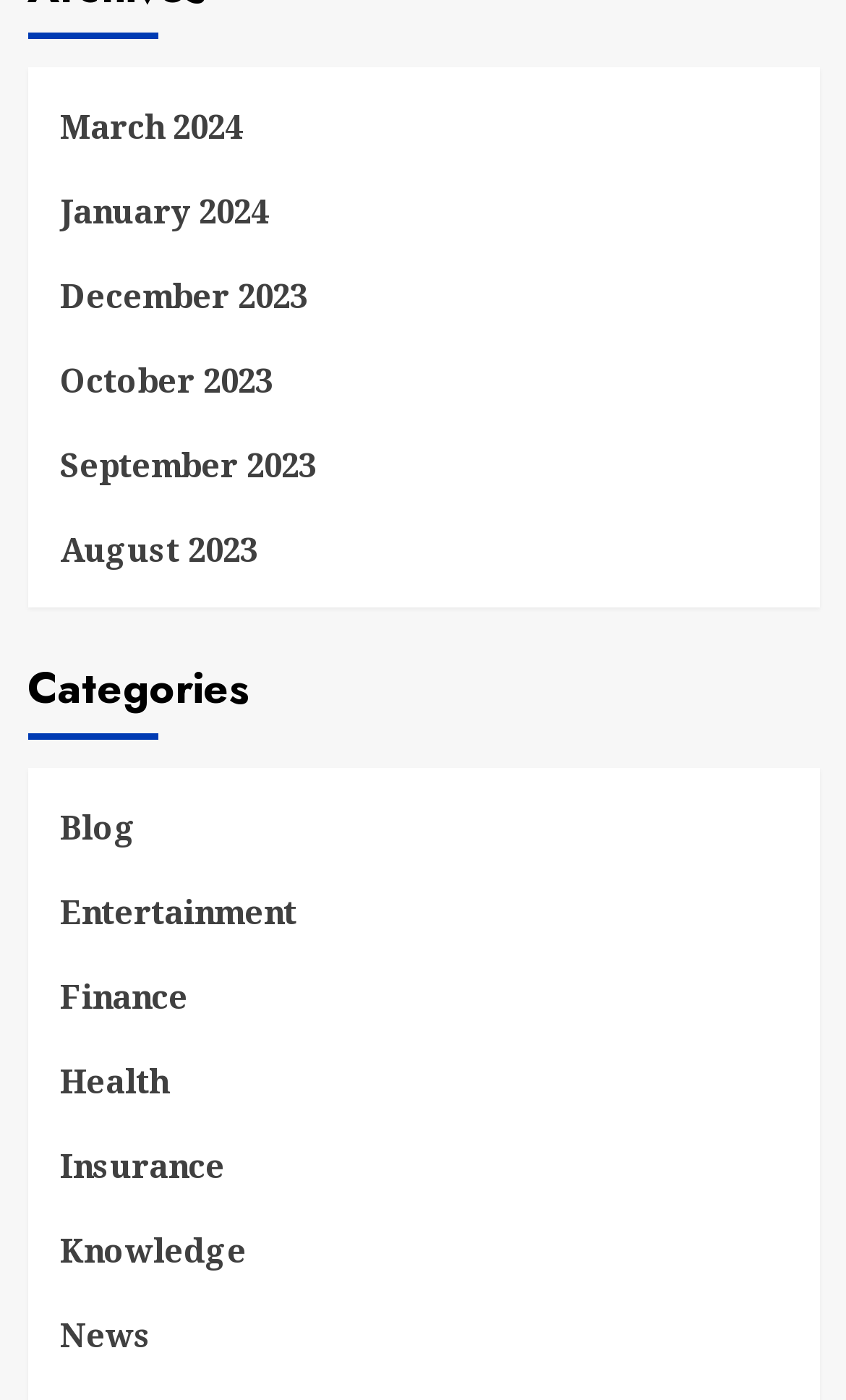Please give a one-word or short phrase response to the following question: 
What is the category located below 'Categories'?

Blog